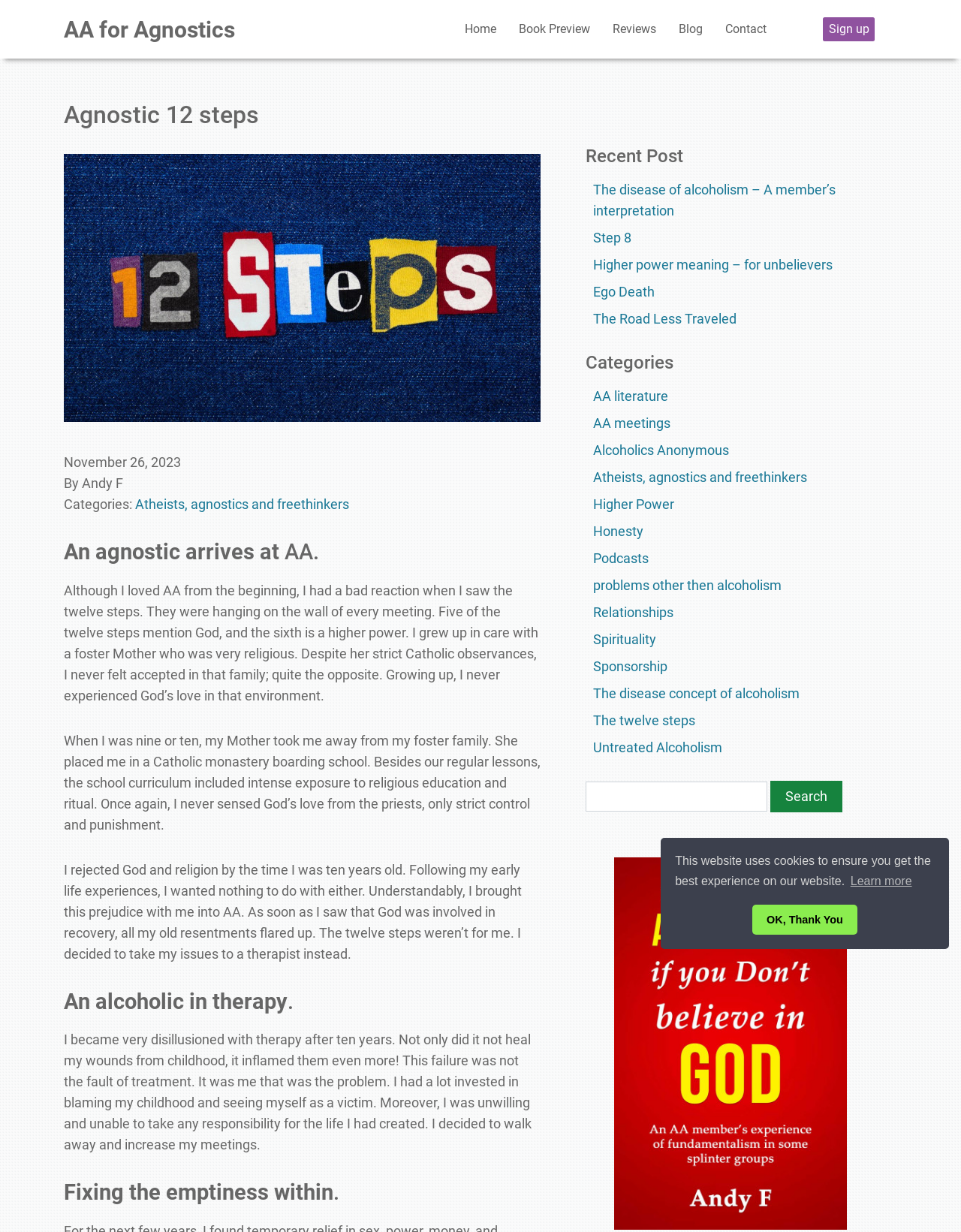Locate the bounding box coordinates of the area you need to click to fulfill this instruction: 'Search for a topic'. The coordinates must be in the form of four float numbers ranging from 0 to 1: [left, top, right, bottom].

[0.609, 0.634, 0.798, 0.658]